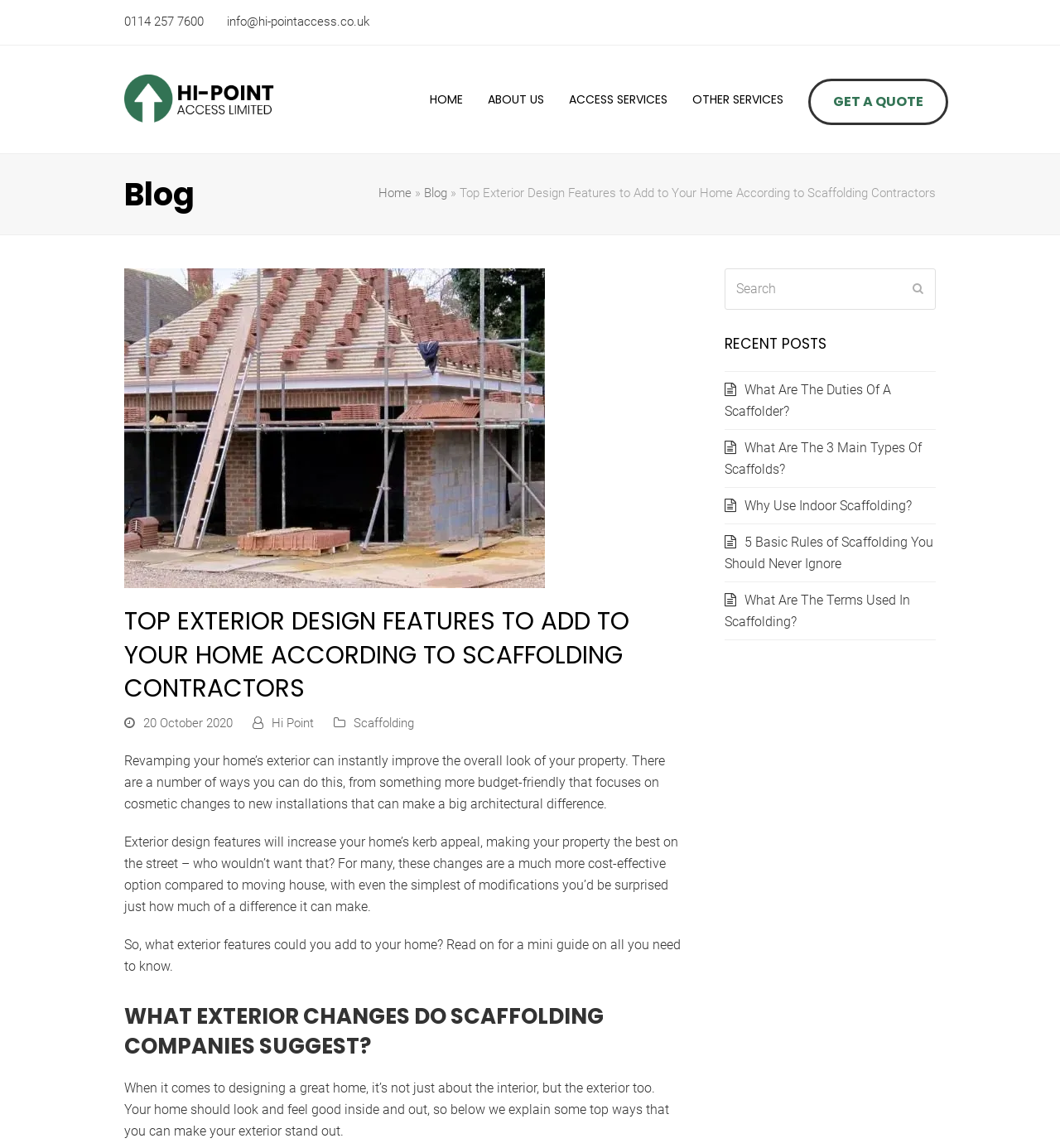Please find the bounding box coordinates of the element that needs to be clicked to perform the following instruction: "Search for something". The bounding box coordinates should be four float numbers between 0 and 1, represented as [left, top, right, bottom].

[0.684, 0.234, 0.883, 0.27]